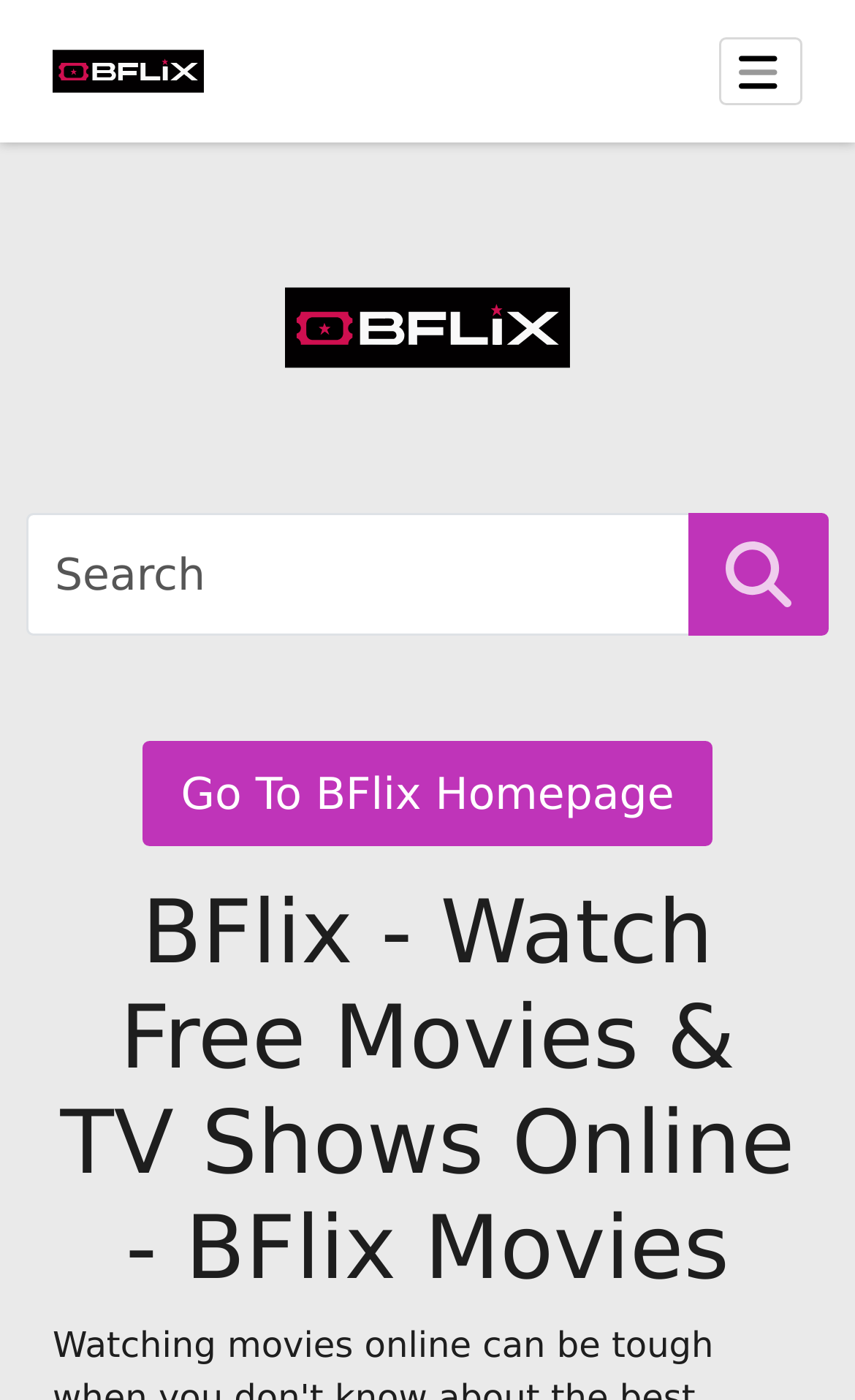Please identify the webpage's heading and generate its text content.

BFlix - Watch Free Movies & TV Shows Online - BFlix Movies